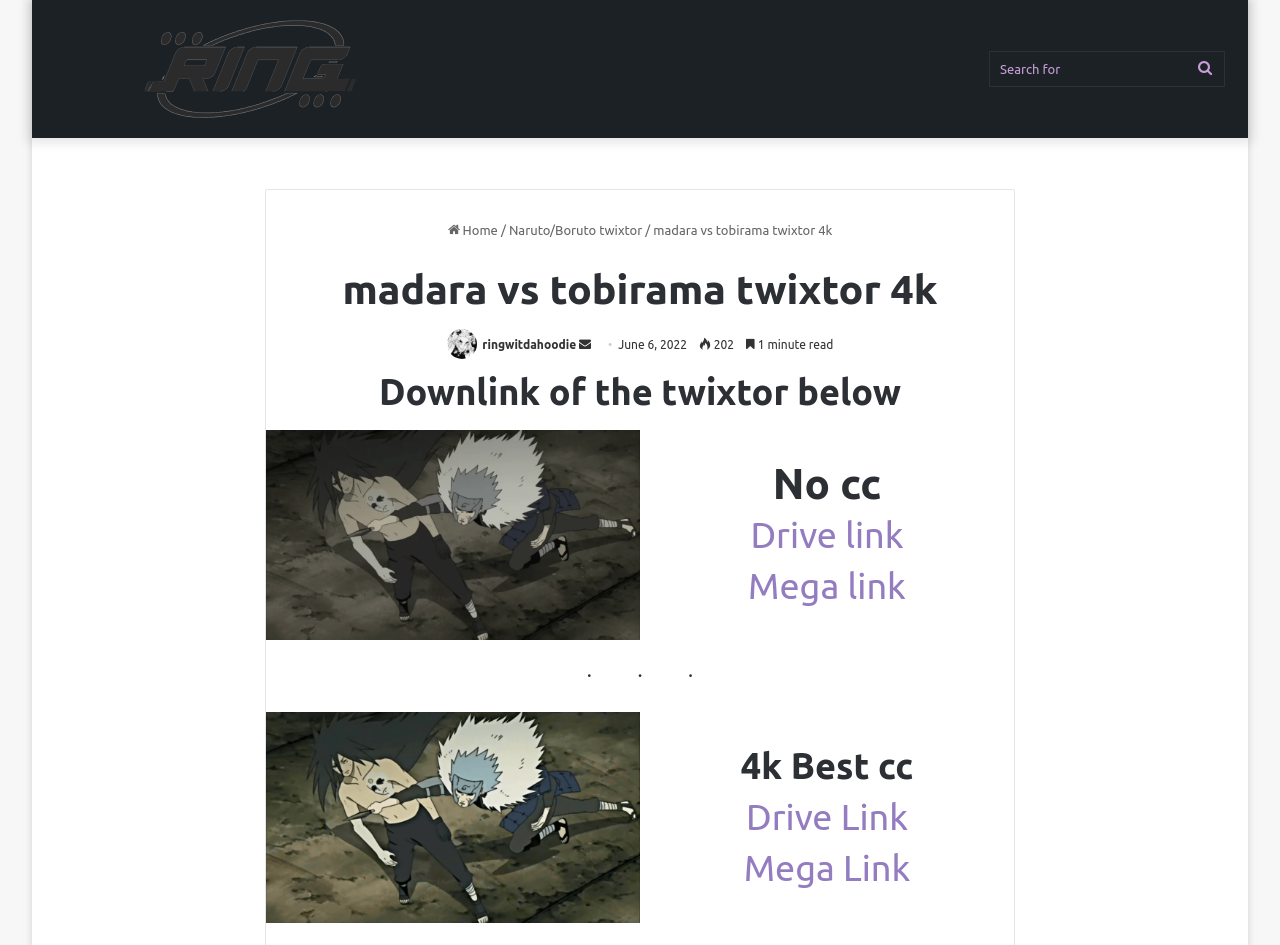Provide a brief response to the question using a single word or phrase: 
Who is the character described?

Tobirama Senju